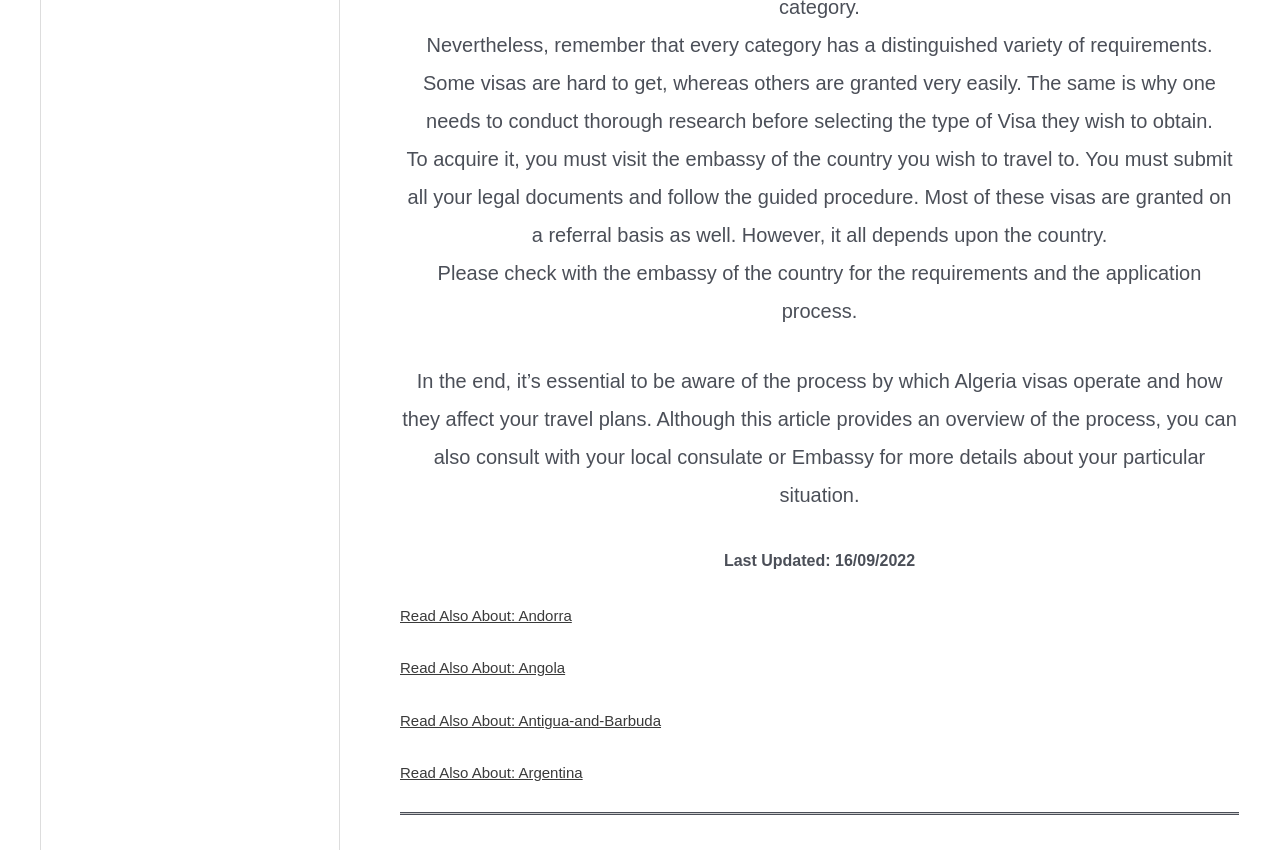Find and provide the bounding box coordinates for the UI element described with: "Read Also About: Angola".

[0.312, 0.775, 0.442, 0.795]